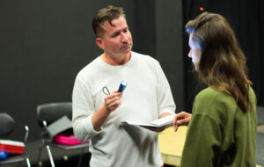Describe every aspect of the image in detail.

The image captures a moment during a rehearsal for the play "Candy Corn Ringwald Affirmations," showcasing a collaborative atmosphere in the theater. In the scene, a director is seen engaged in dialogue with an actor, highlighting the creative process. The director holds a flashlight and a notepad, indicating an active role in guiding and refining the performance. The actor listens intently, dressed in casual attire, embodying the spirit of the rehearsal. The backdrop is a dimly lit stage, contributing to the intimate and focused vibe of the scene. This behind-the-scenes glimpse reflects the dedicated effort put into developing the narrative and characters within theatrical productions.